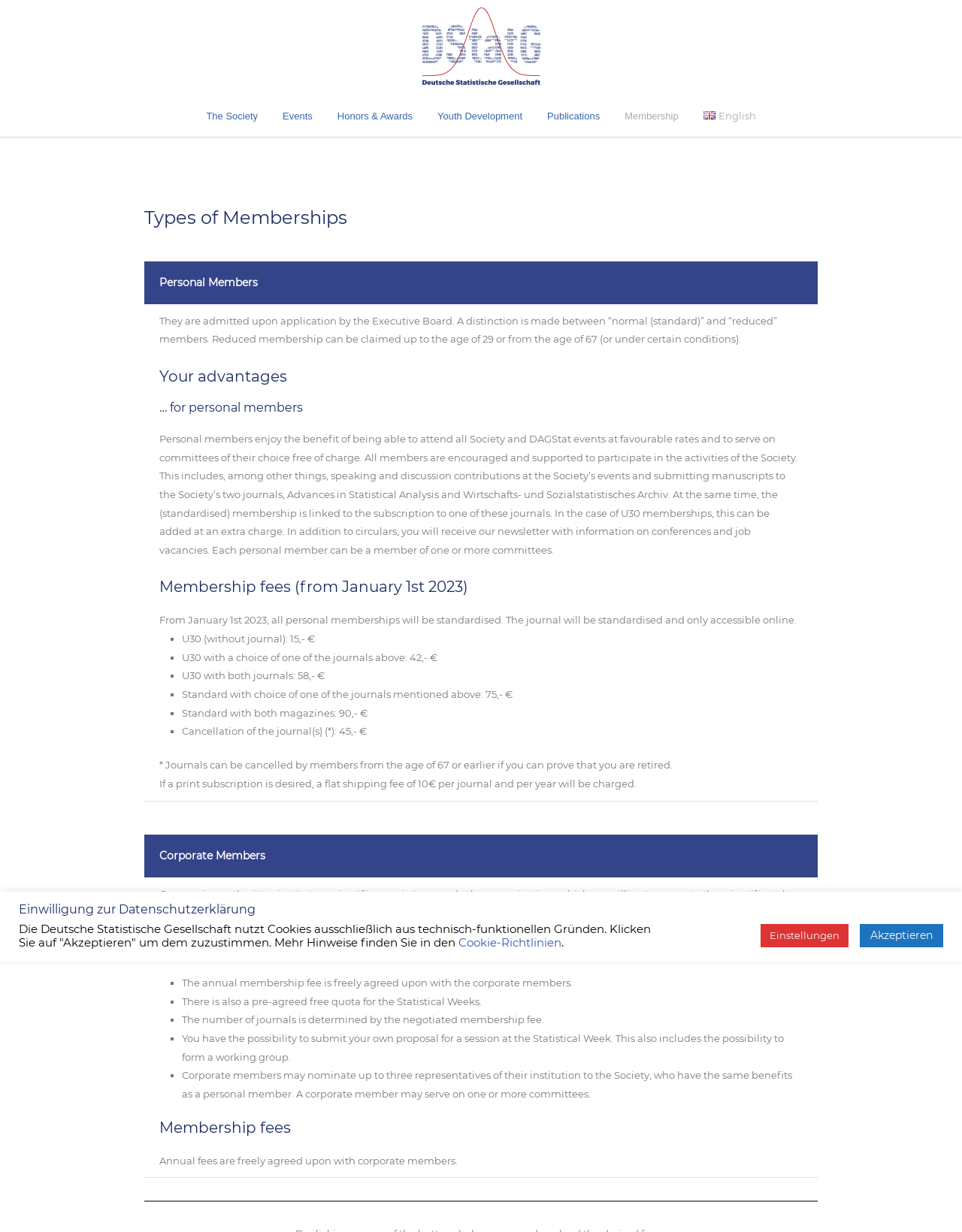What is the condition for cancelling journals for members from the age of 67 or earlier?
Offer a detailed and full explanation in response to the question.

In the 'Membership fees' section for personal members, it is mentioned that journals can be cancelled by members from the age of 67 or earlier if you can prove that you are retired.